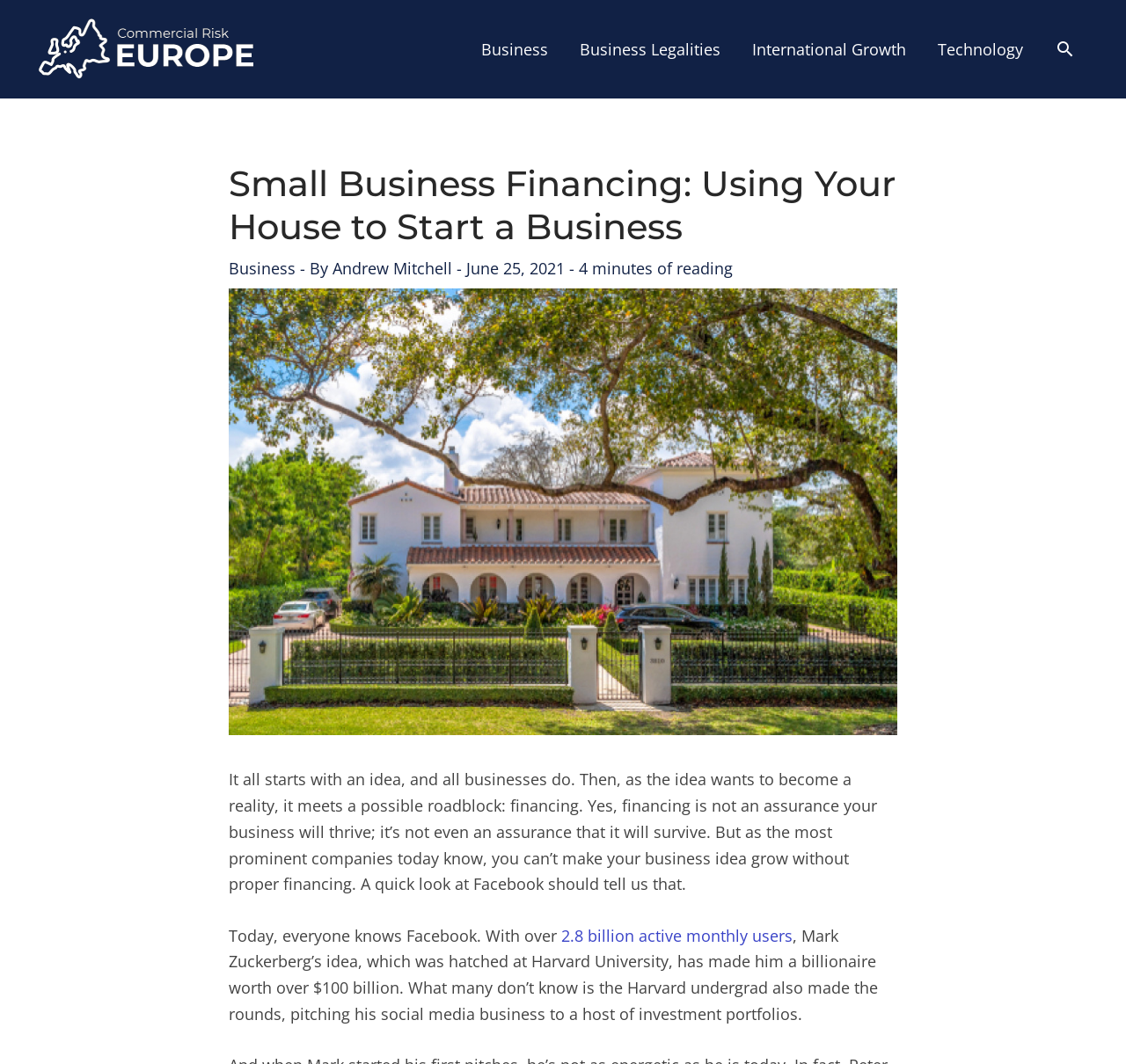Highlight the bounding box coordinates of the element you need to click to perform the following instruction: "Click the logo."

[0.031, 0.035, 0.227, 0.054]